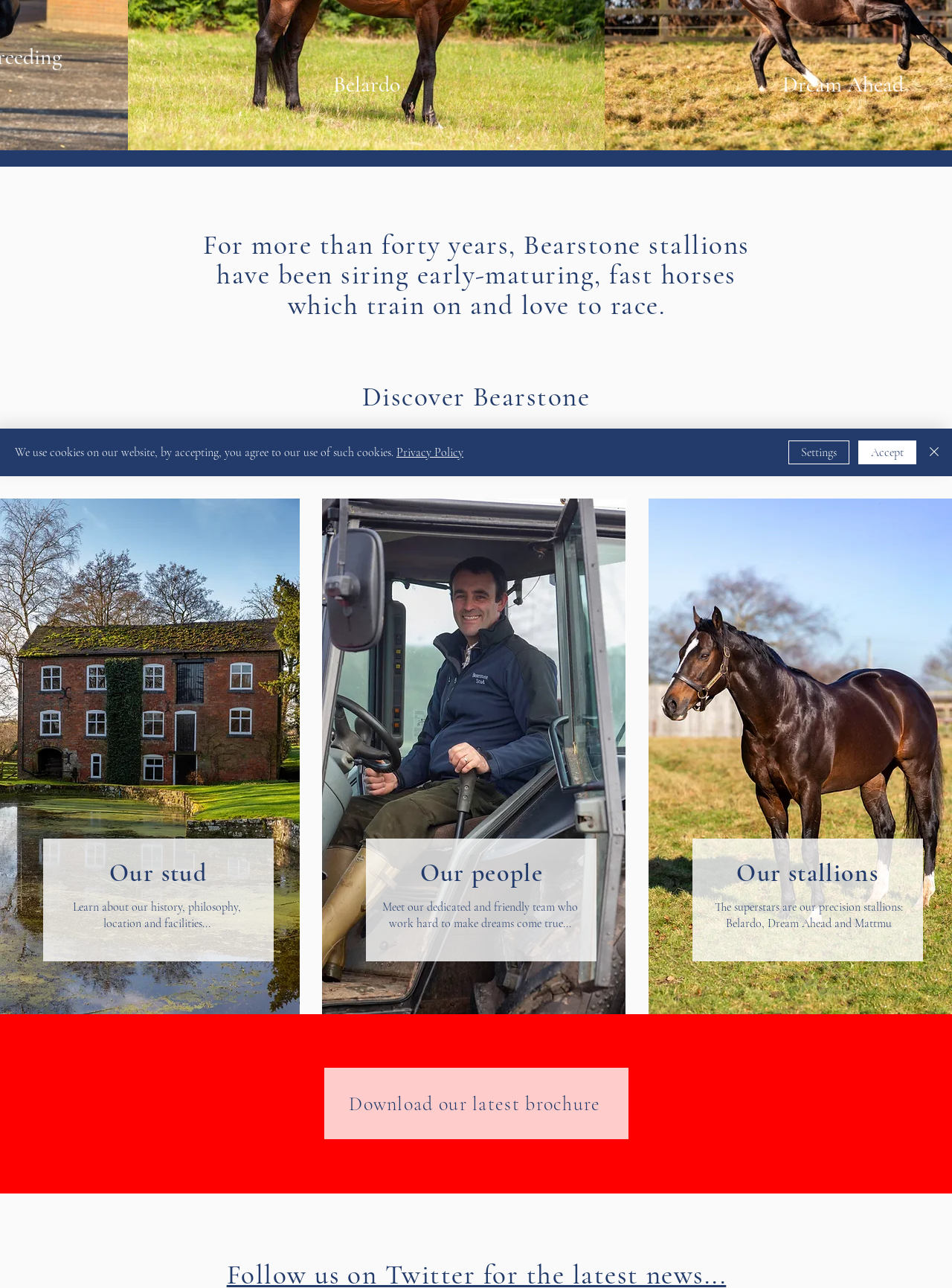Determine the bounding box of the UI element mentioned here: "ORDER NOW". The coordinates must be in the format [left, top, right, bottom] with values ranging from 0 to 1.

None